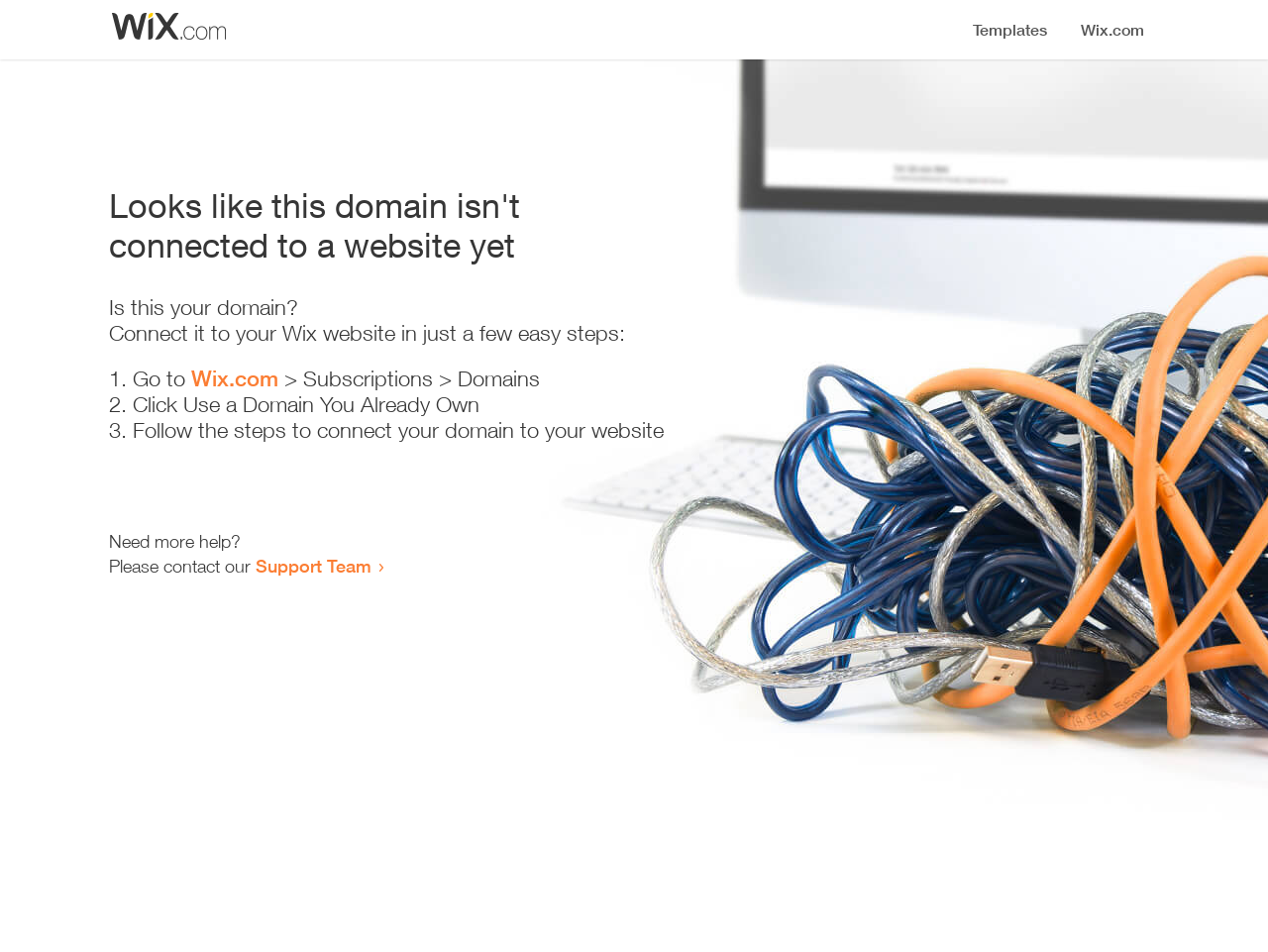How many steps are required to connect the domain to a website?
Please provide a detailed and comprehensive answer to the question.

The webpage provides a list of steps to connect the domain to a website, which includes 3 list markers, indicating that 3 steps are required.